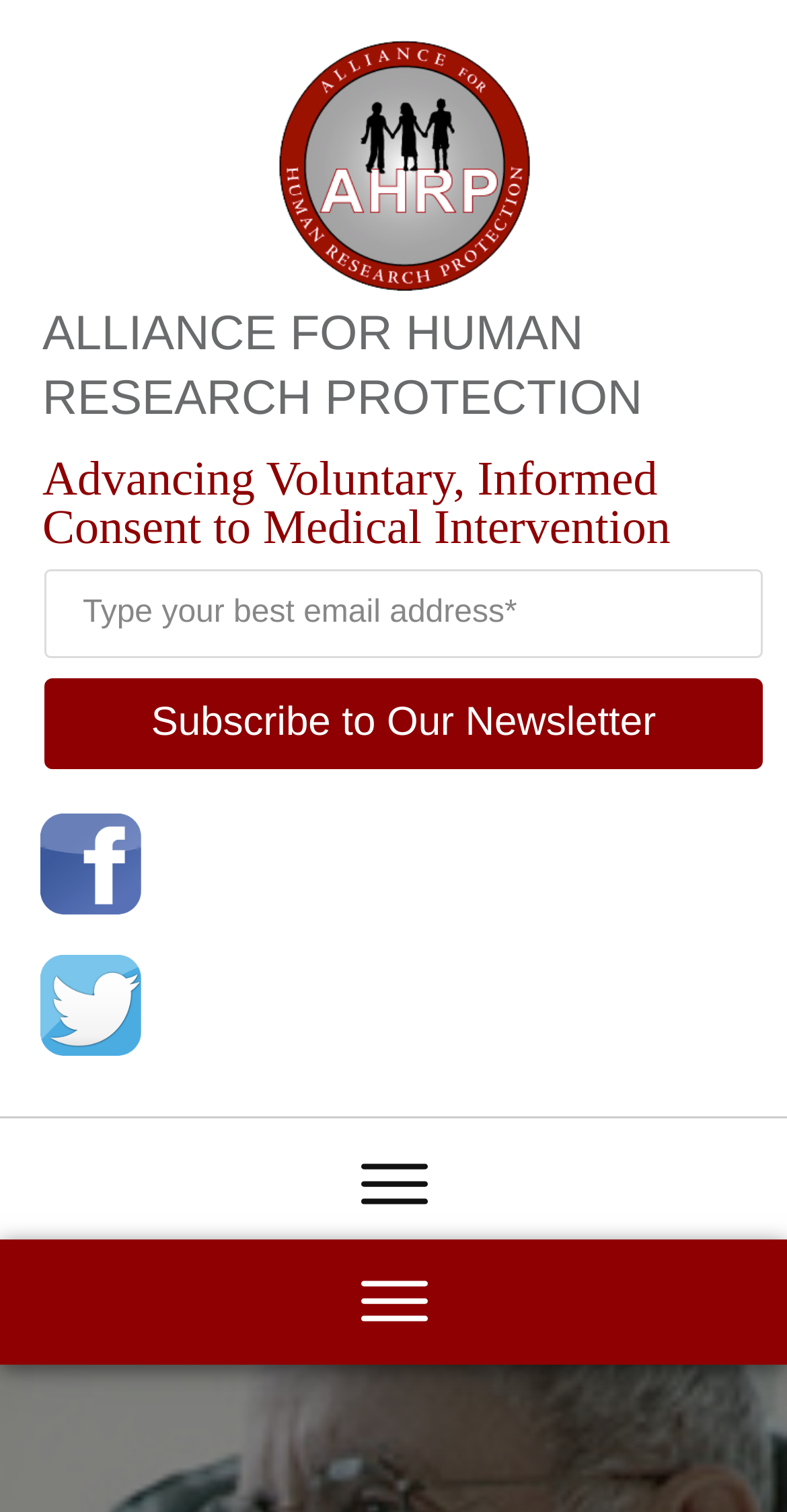What is the purpose of the textbox?
Can you offer a detailed and complete answer to this question?

The textbox is labeled as 'Type your best email address*' and is located near the 'Subscribe to Our Newsletter' button, indicating that it is used to enter an email address for newsletter subscription.